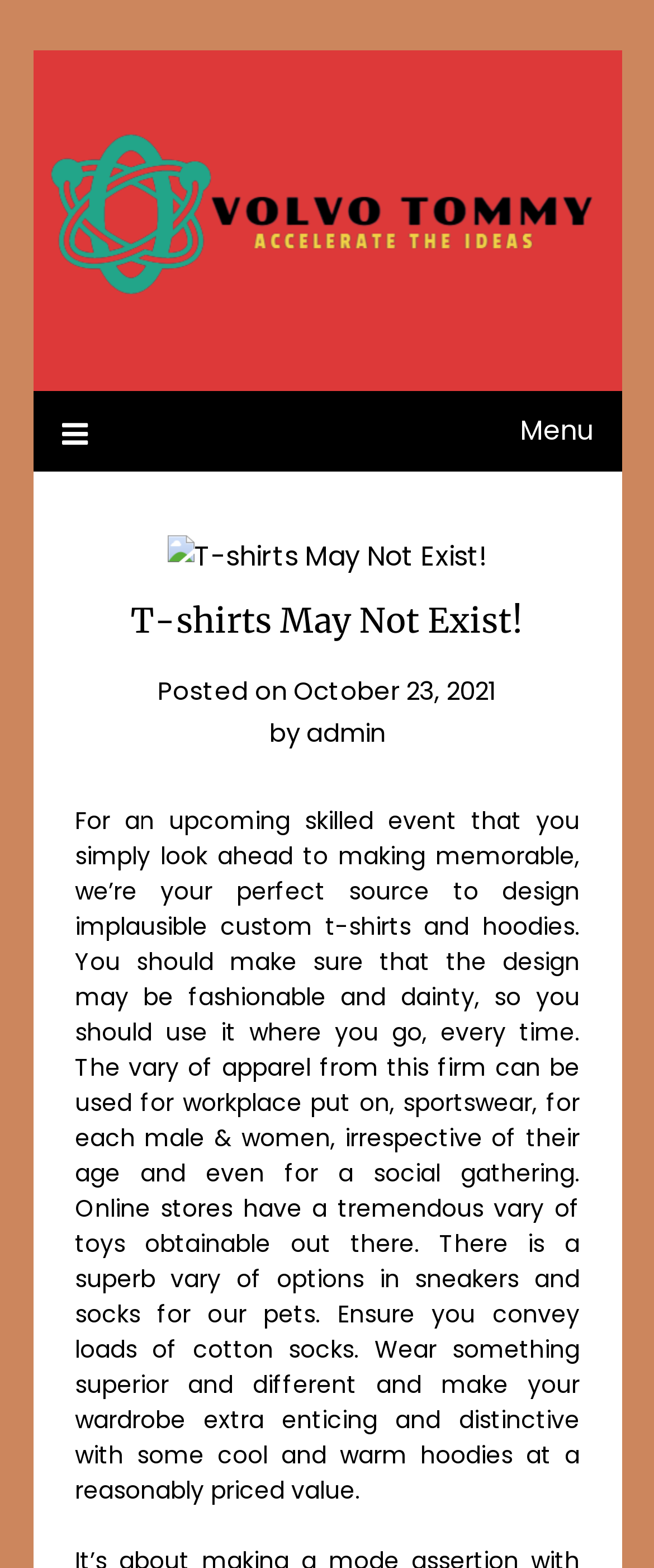Given the description of the UI element: "admin", predict the bounding box coordinates in the form of [left, top, right, bottom], with each value being a float between 0 and 1.

[0.468, 0.456, 0.588, 0.478]